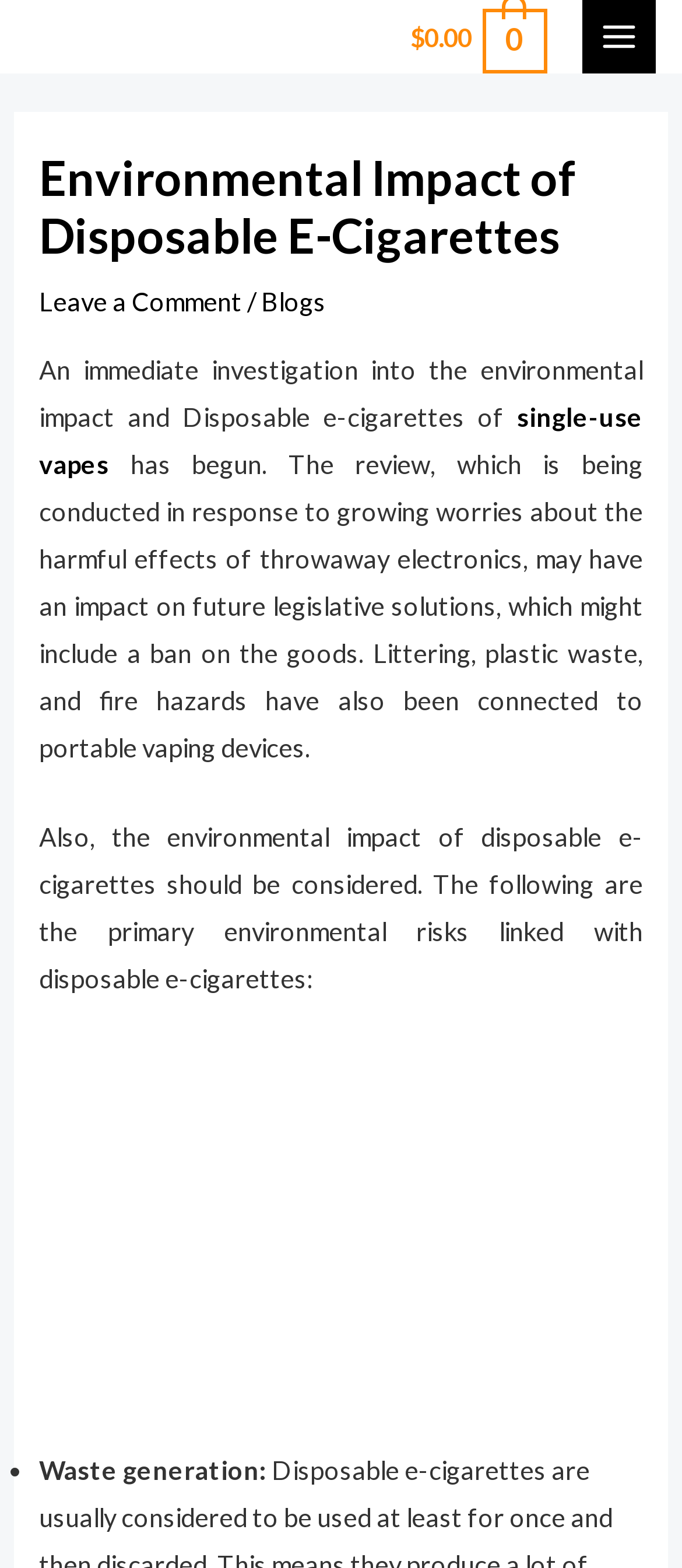What is one of the environmental risks linked to disposable e-cigarettes?
Answer the question with a detailed explanation, including all necessary information.

I found this information in the list of environmental risks linked to disposable e-cigarettes, which includes 'Waste generation:' as one of the points.